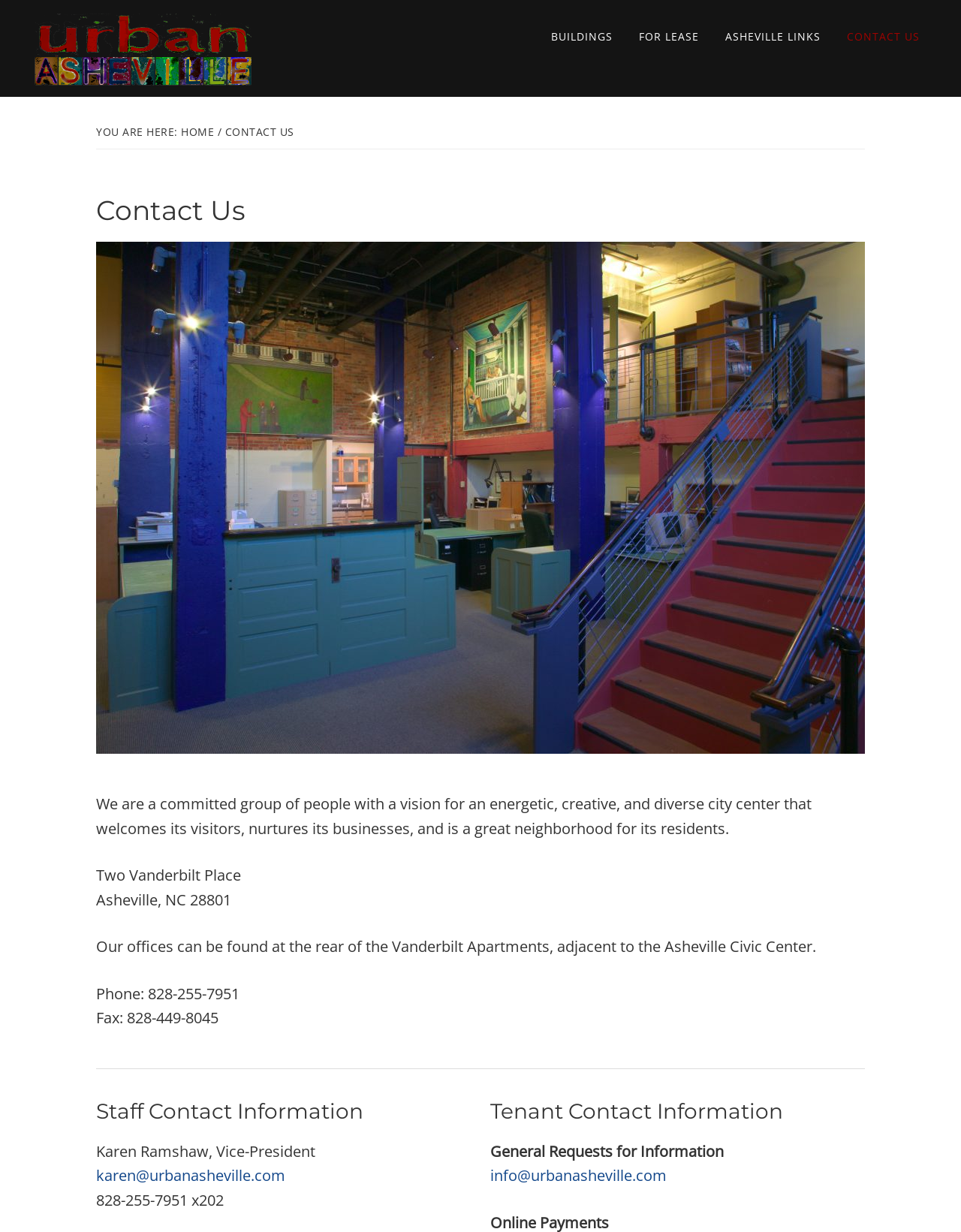Bounding box coordinates are specified in the format (top-left x, top-left y, bottom-right x, bottom-right y). All values are floating point numbers bounded between 0 and 1. Please provide the bounding box coordinate of the region this sentence describes: Asheville Links

[0.743, 0.02, 0.866, 0.04]